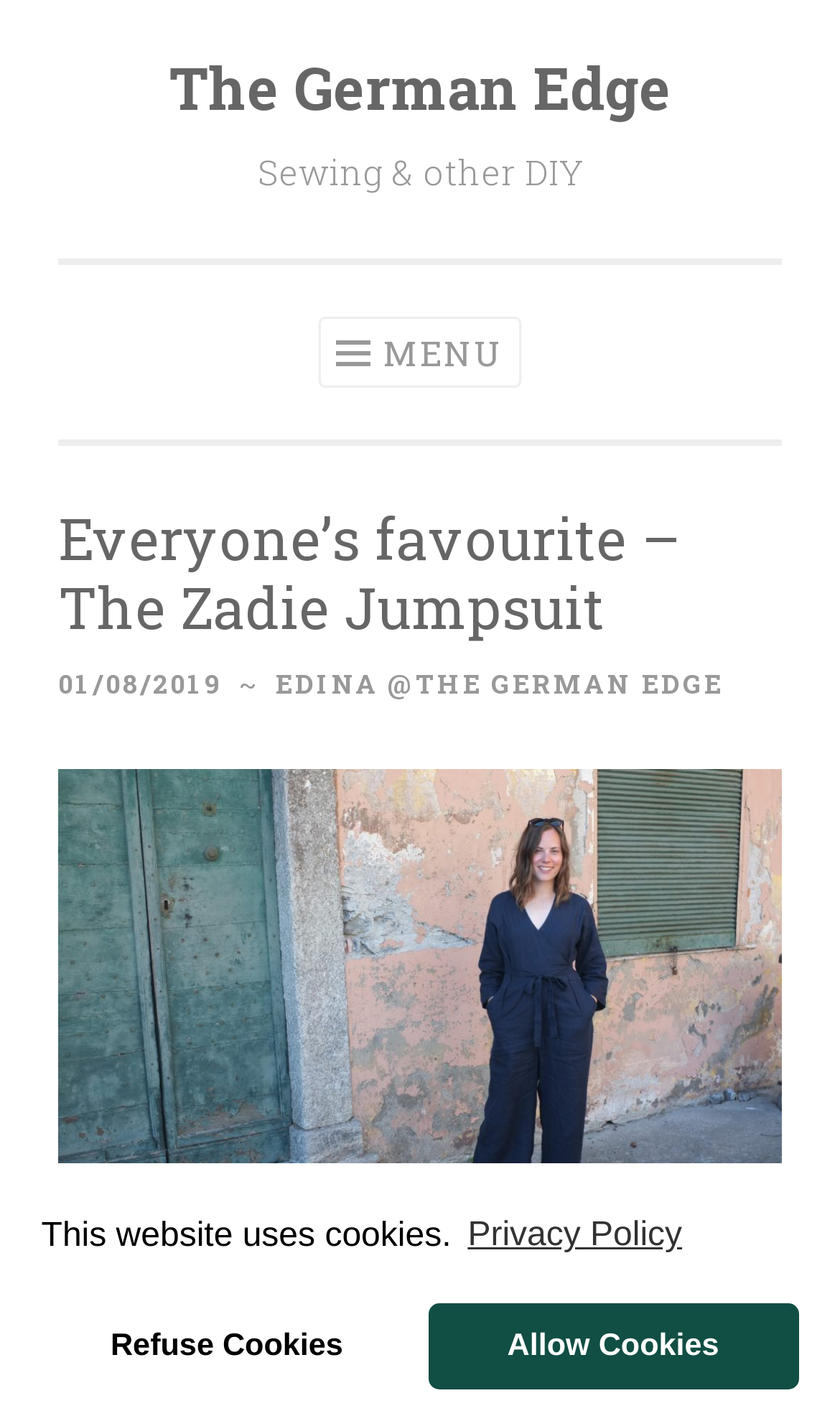Provide the bounding box coordinates, formatted as (top-left x, top-left y, bottom-right x, bottom-right y), with all values being floating point numbers between 0 and 1. Identify the bounding box of the UI element that matches the description: Menu Open main menu

None